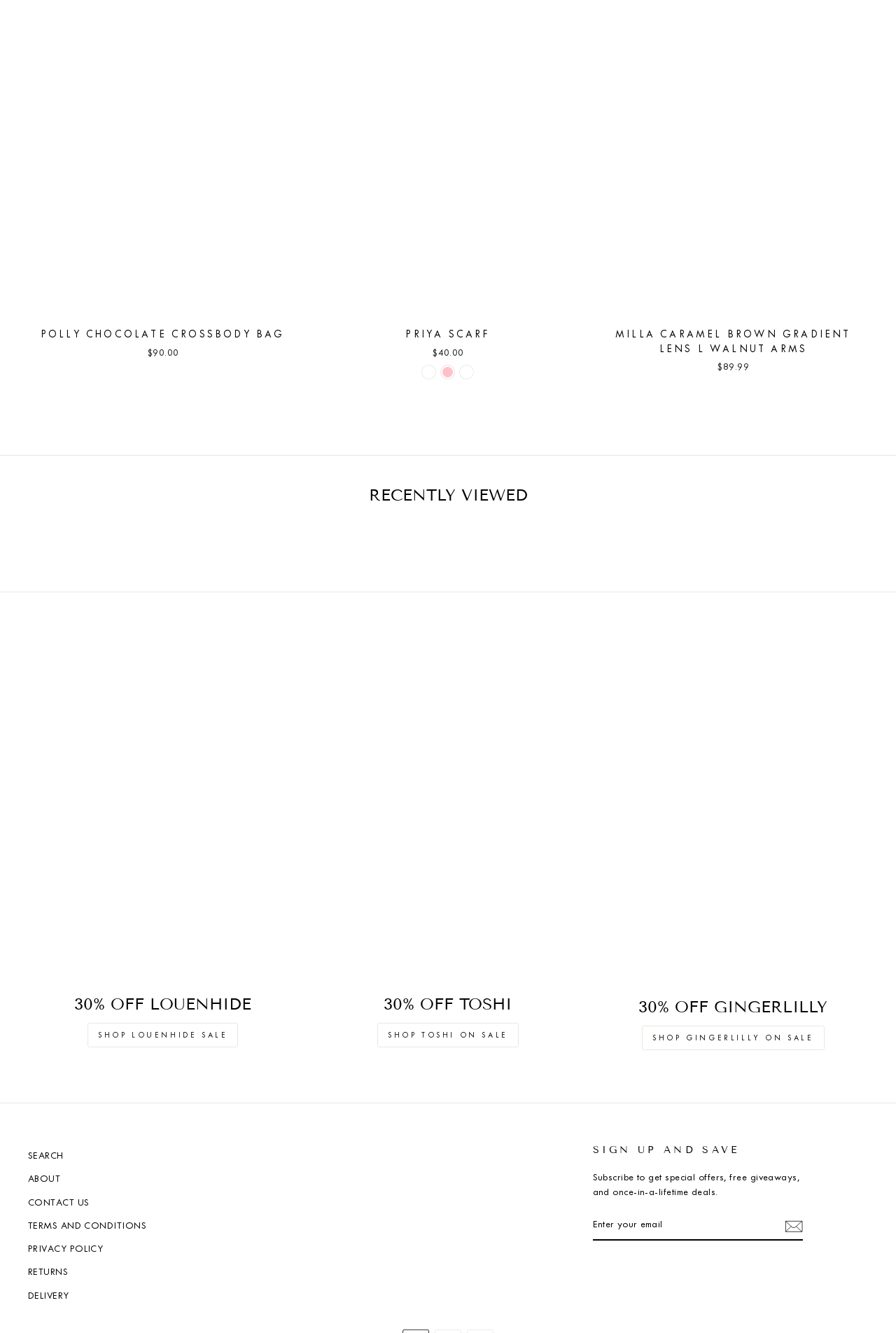Please locate the bounding box coordinates of the element's region that needs to be clicked to follow the instruction: "View product details of POLLY CHOCOLATE CROSSBODY BAG". The bounding box coordinates should be provided as four float numbers between 0 and 1, i.e., [left, top, right, bottom].

[0.031, 0.241, 0.332, 0.273]